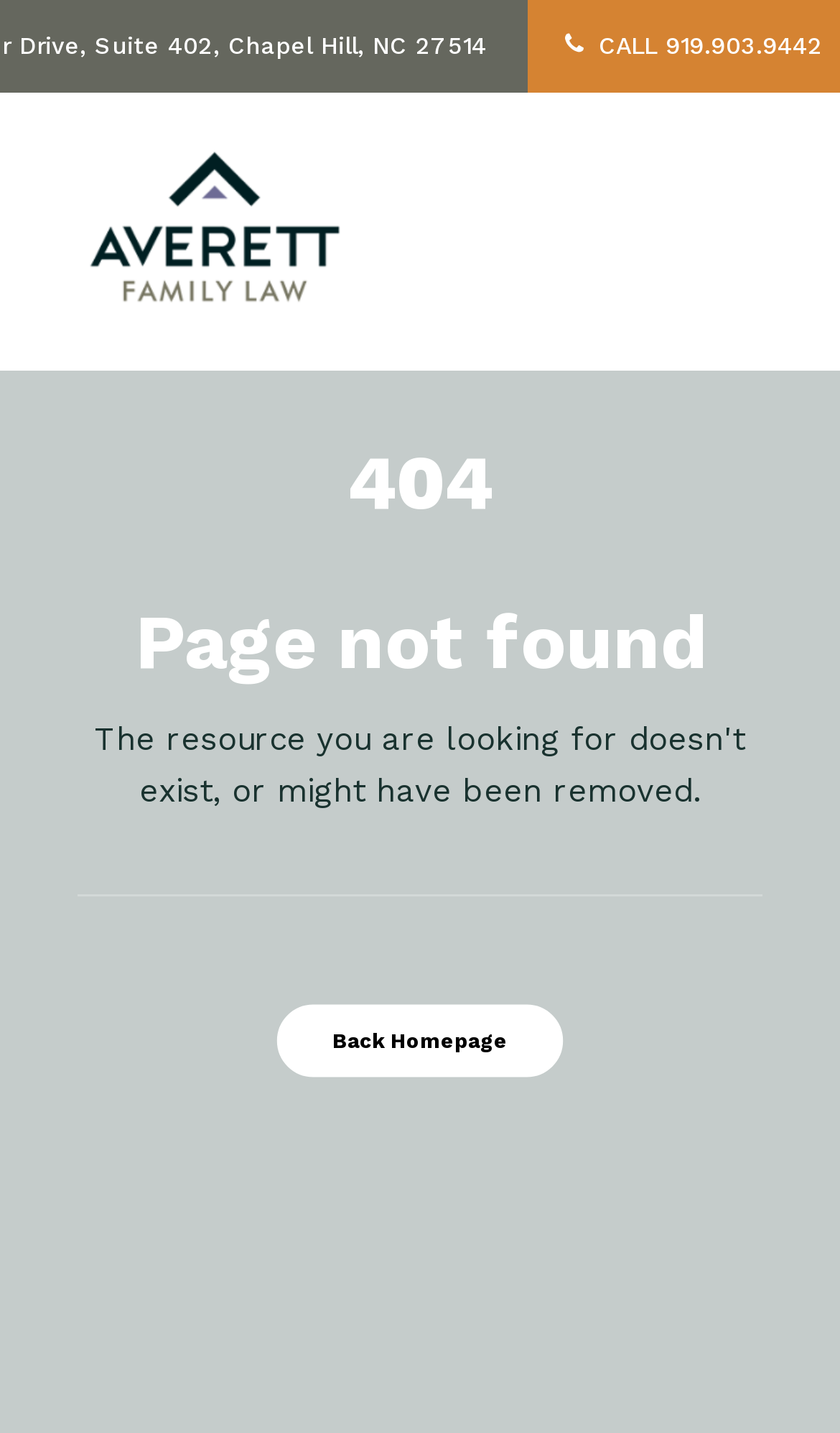Using the image as a reference, answer the following question in as much detail as possible:
What is the name of the law firm?

I determined the answer by looking at the top-left corner of the webpage, where I found a logo with the text 'Averett Family Law'.